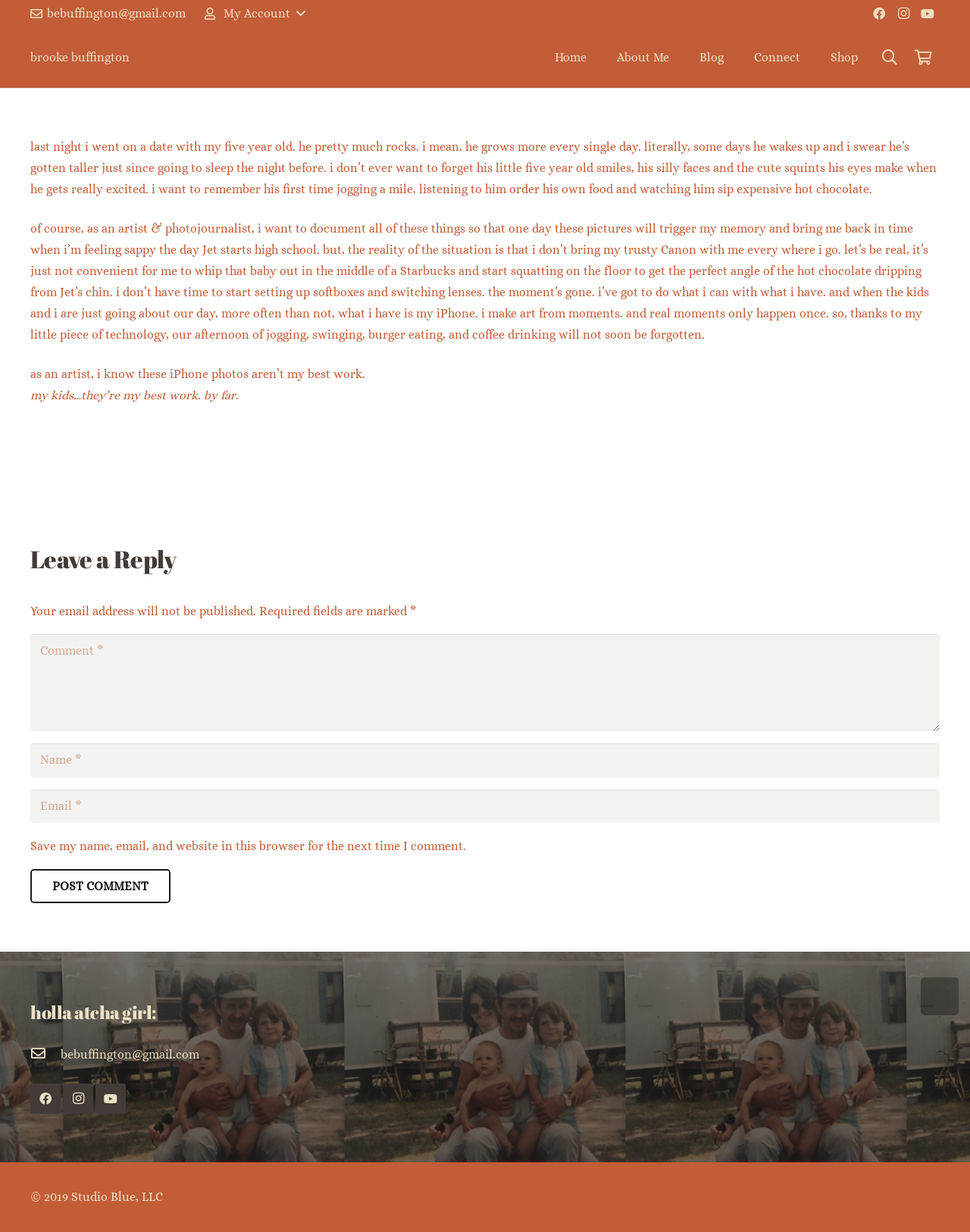What is the author's profession?
Please use the image to provide a one-word or short phrase answer.

Artist & Photojournalist